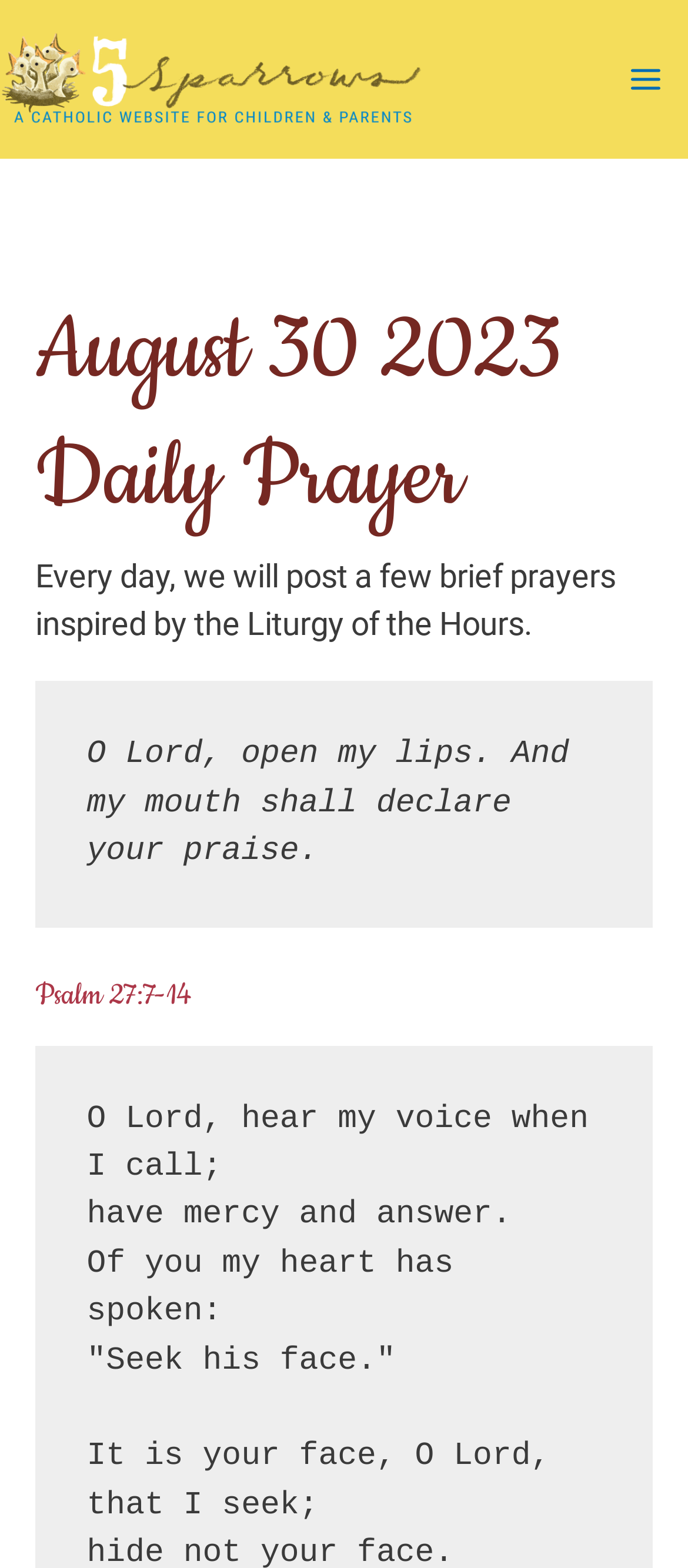What is the purpose of the daily prayer? Observe the screenshot and provide a one-word or short phrase answer.

To declare praise